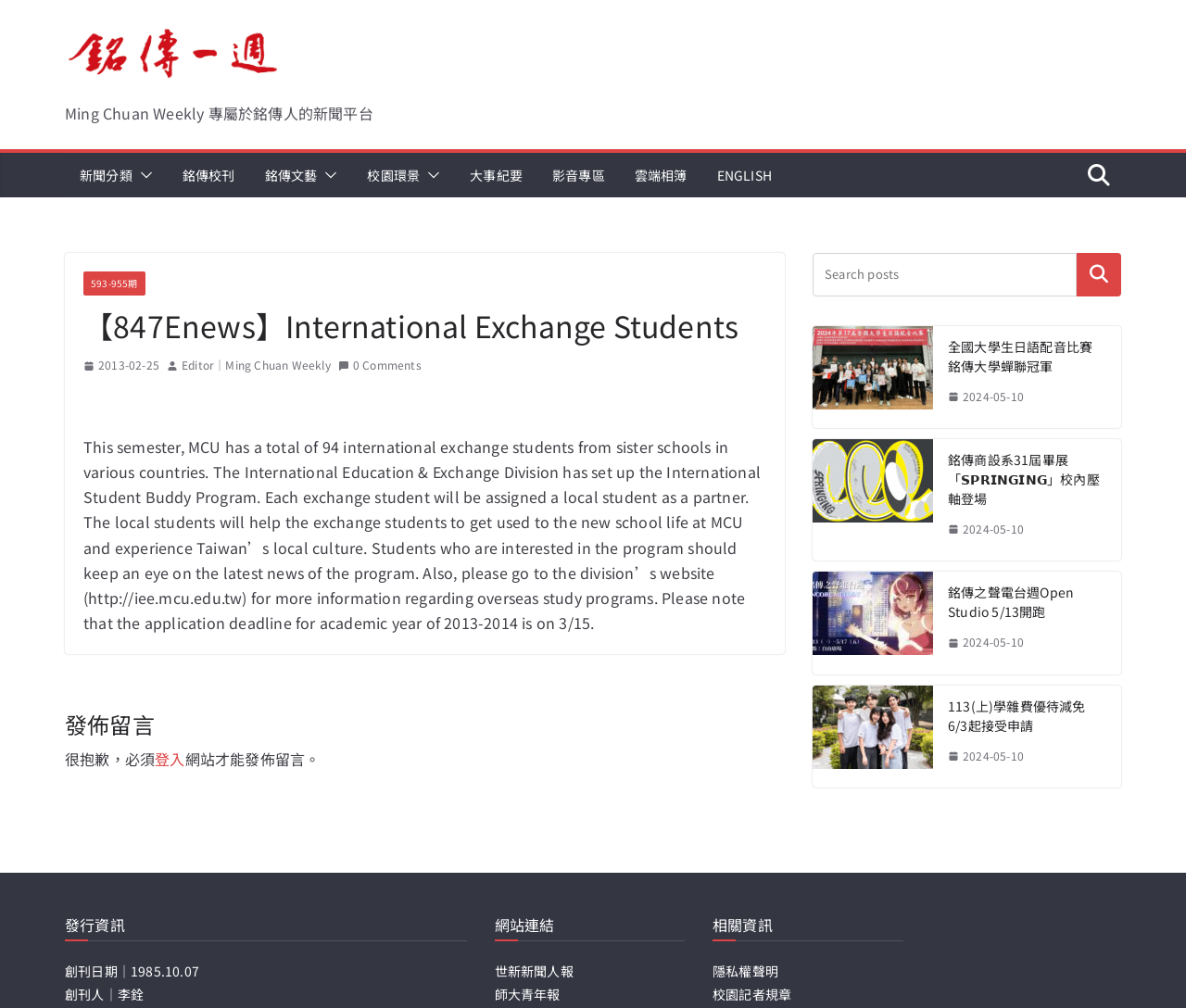Reply to the question with a brief word or phrase: How many categories are there in the news section?

6